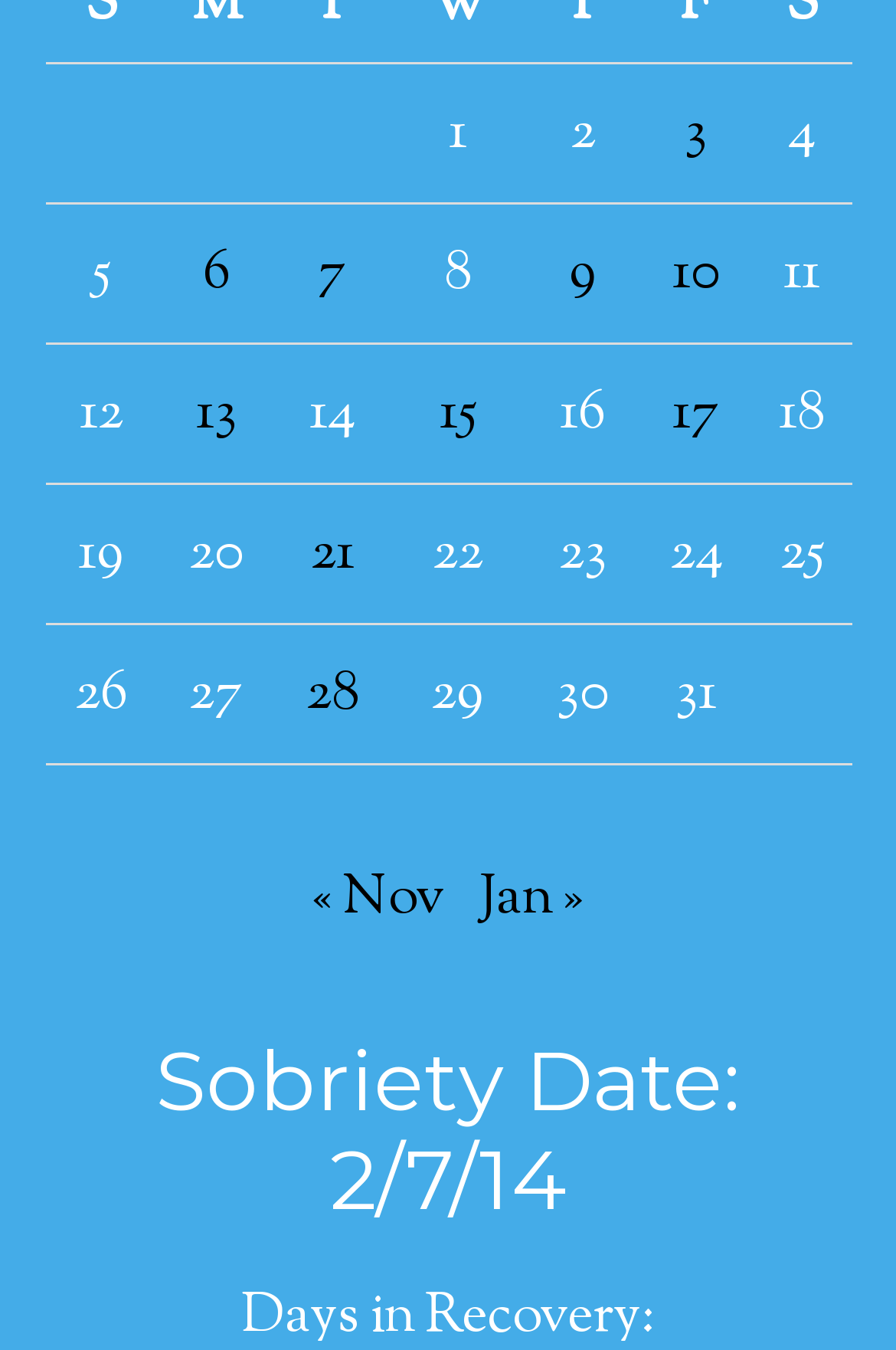Find the bounding box coordinates of the clickable element required to execute the following instruction: "Go to next month". Provide the coordinates as four float numbers between 0 and 1, i.e., [left, top, right, bottom].

[0.536, 0.636, 0.651, 0.694]